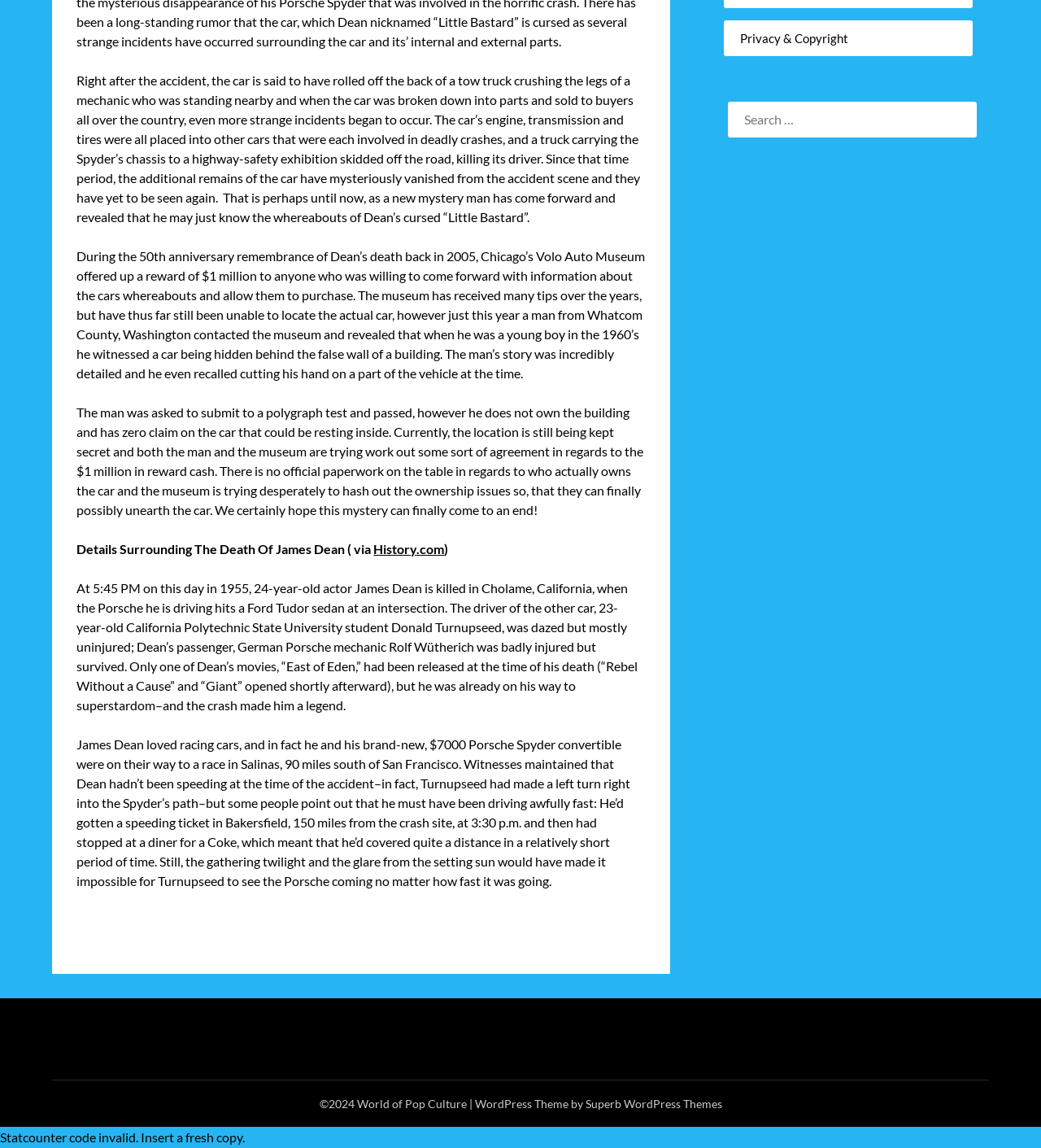Based on the element description: "History.com", identify the UI element and provide its bounding box coordinates. Use four float numbers between 0 and 1, [left, top, right, bottom].

[0.359, 0.471, 0.427, 0.484]